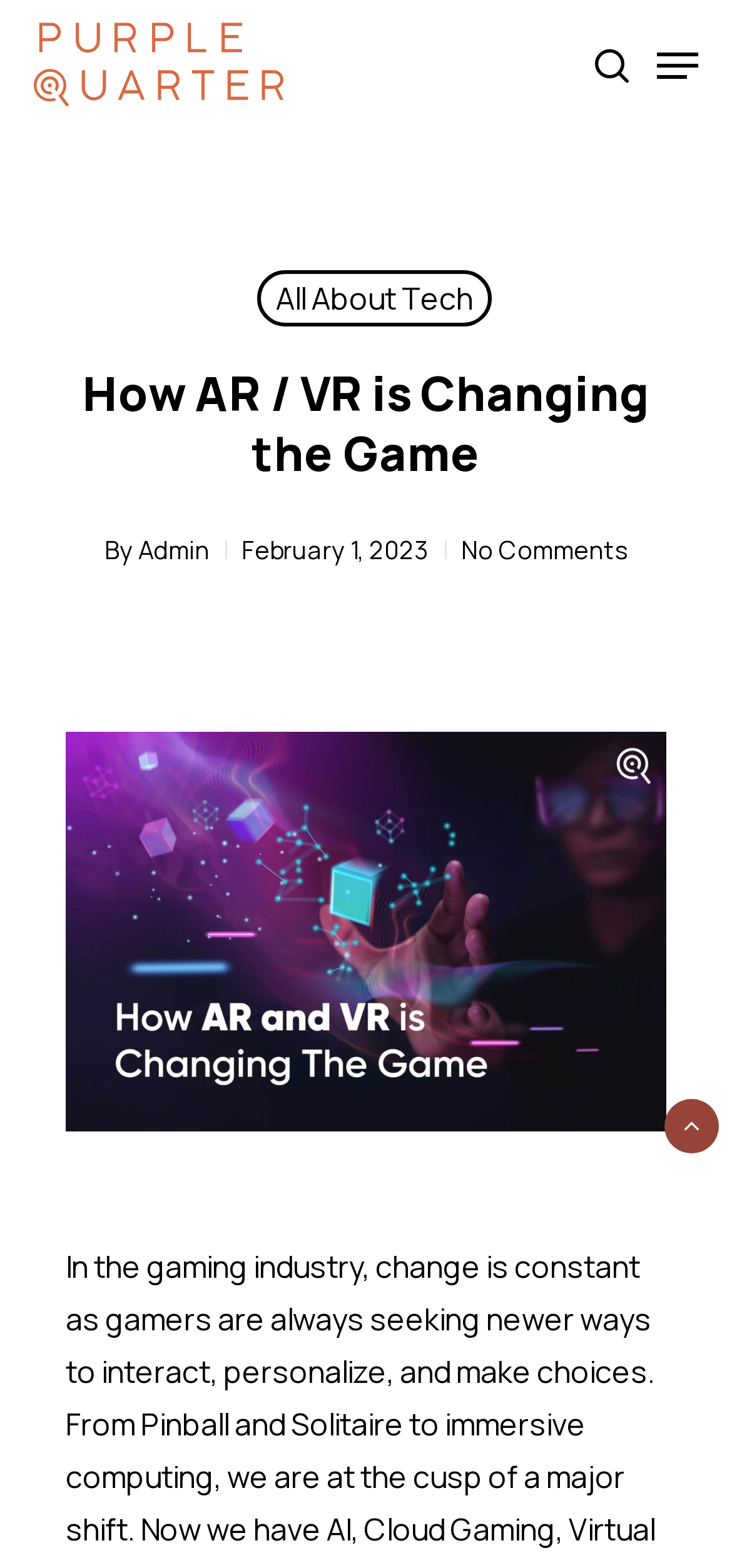Identify the bounding box coordinates of the element to click to follow this instruction: 'view the article image'. Ensure the coordinates are four float values between 0 and 1, provided as [left, top, right, bottom].

[0.09, 0.467, 0.91, 0.722]